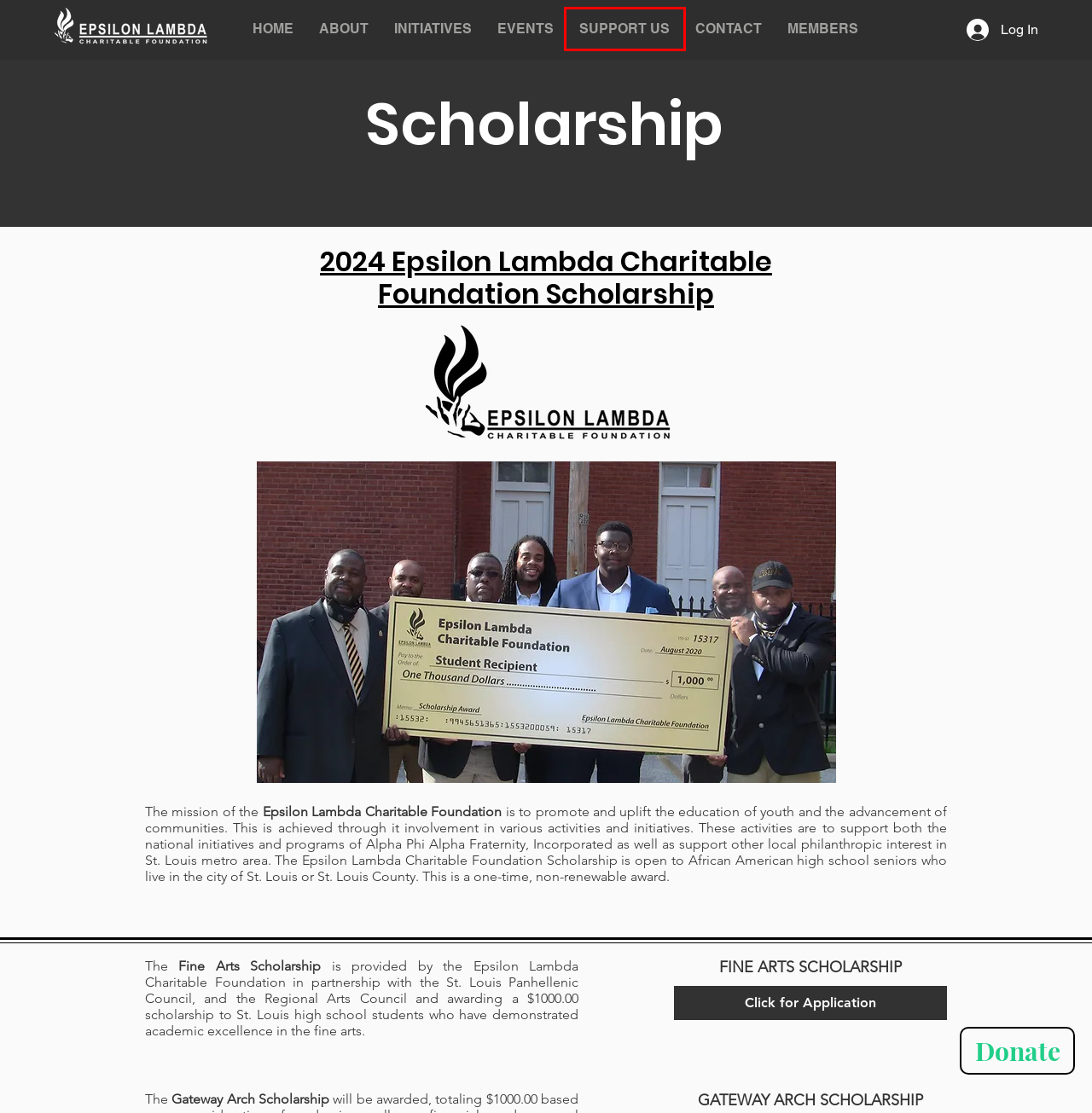A screenshot of a webpage is given, marked with a red bounding box around a UI element. Please select the most appropriate webpage description that fits the new page after clicking the highlighted element. Here are the candidates:
A. MEMBERS | ELCF
B. Epsilon Lambda Charitable Foundation - Fine Arts Scholarship - Scholarship Central
C. ABOUT | ELCF
D. Epsilon Lambda Charitable Foundation - Gateway Arch Scholarship - Scholarship Central
E. EVENTS | ELCF
F. CONTACT | ELCF
G. SUPPORT US | ELCF
H. HOME | ELCF

G